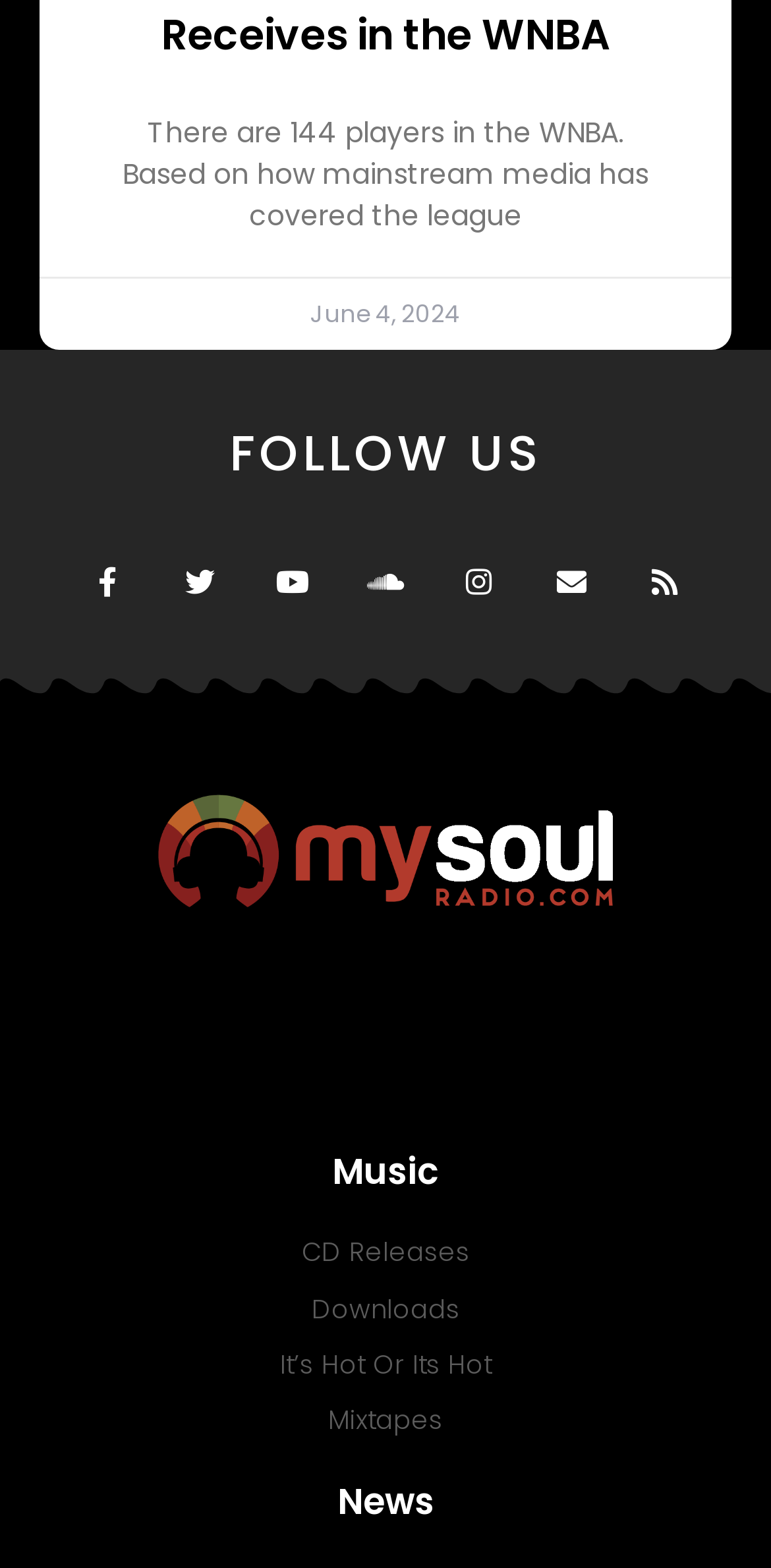What is the last link under the 'Music' category?
Please look at the screenshot and answer using one word or phrase.

Mixtapes